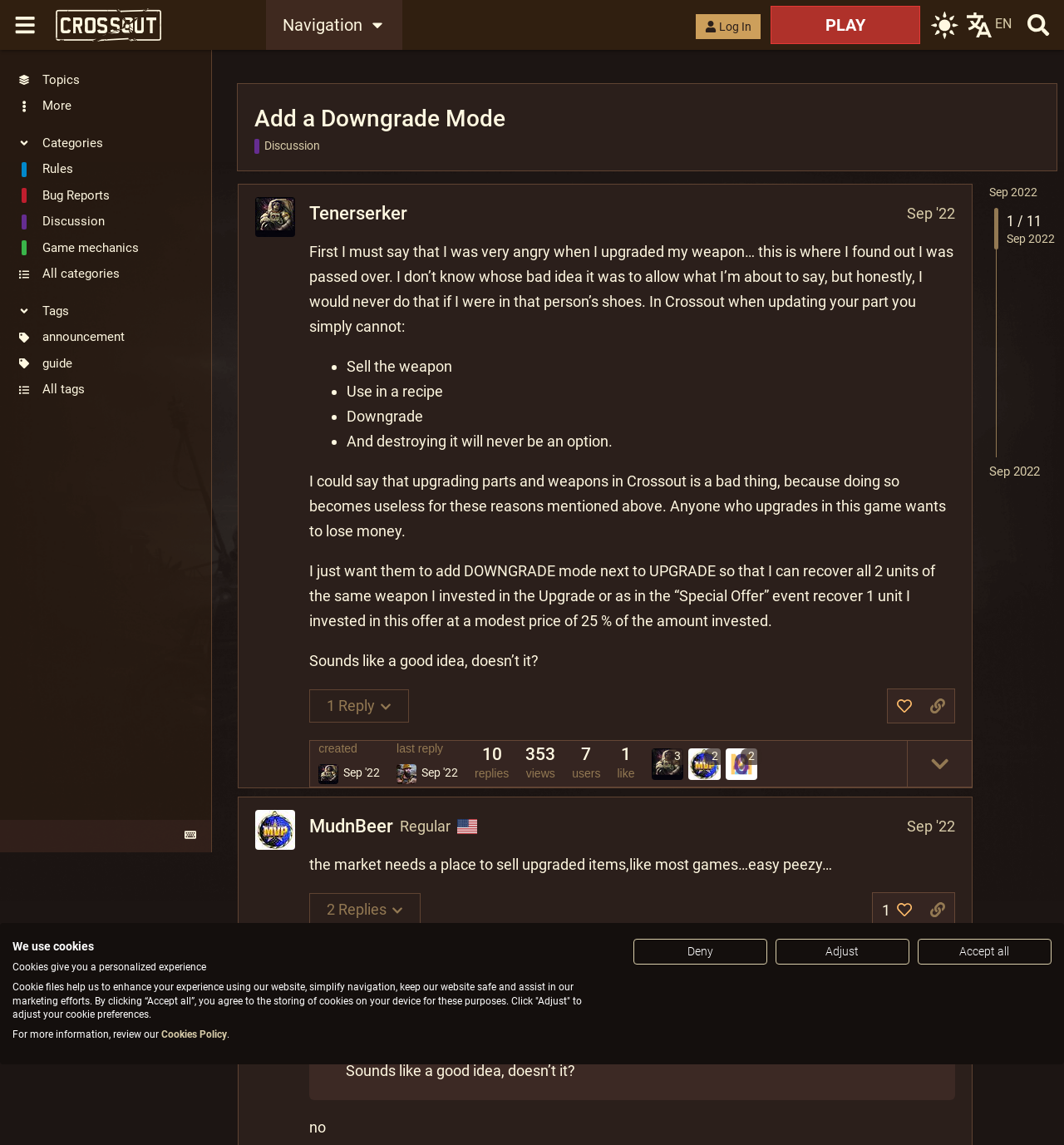Please indicate the bounding box coordinates for the clickable area to complete the following task: "Like the post". The coordinates should be specified as four float numbers between 0 and 1, i.e., [left, top, right, bottom].

[0.835, 0.604, 0.865, 0.629]